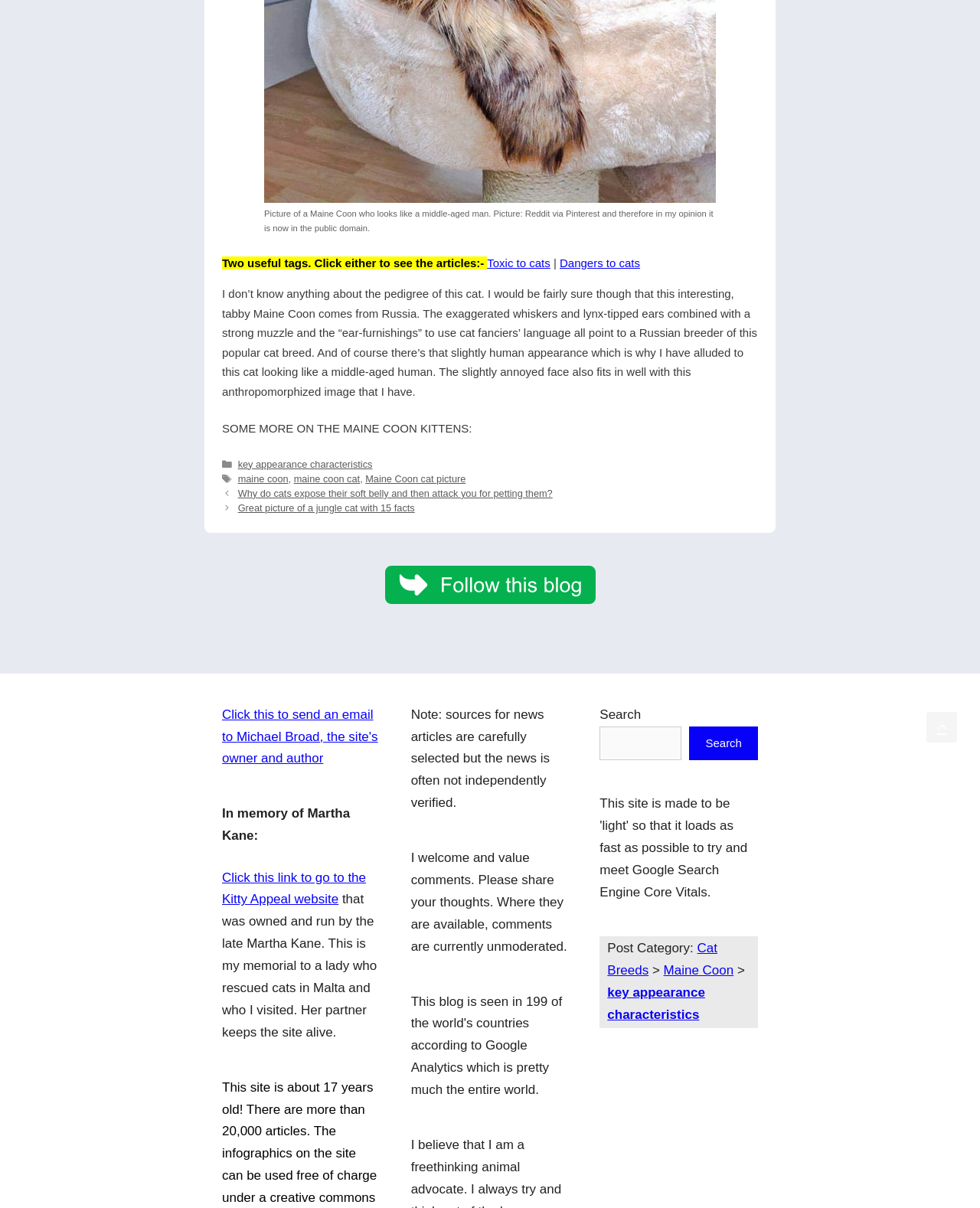What is the purpose of the 'Posts' section?
Please provide a comprehensive answer based on the contents of the image.

The 'Posts' section contains links to other articles, such as 'Why do cats expose their soft belly and then attack you for petting them?' and 'Great picture of a jungle cat with 15 facts', suggesting that it is used to navigate to other posts on the website.